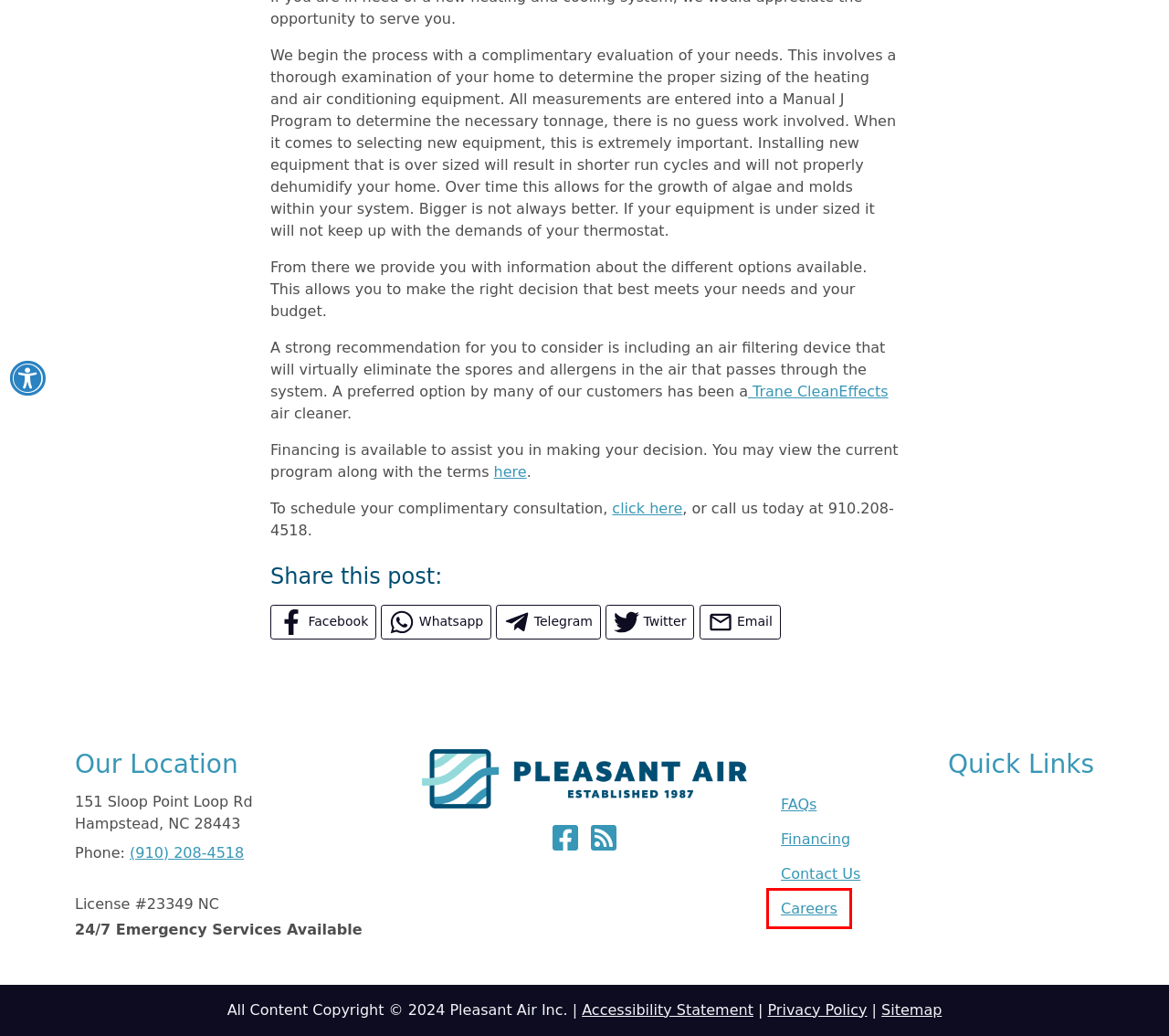Examine the screenshot of a webpage with a red bounding box around a UI element. Select the most accurate webpage description that corresponds to the new page after clicking the highlighted element. Here are the choices:
A. Accessibility Statement | Pleasant Air Inc.
B. Schedule an Appointment | Pleasant Air Inc.
C. Comments on: Trane Heating And Air Conditioning
D. Indoor Air Quality - Pleasant Air Inc.
E. Careers - Pleasant Air Inc.
F. Privacy Policy | Pleasant Air Inc.
G. FAQs | Wilmington, NC | Pleasant Air Inc.
H. Sitemap | Pleasant Air Inc.

E